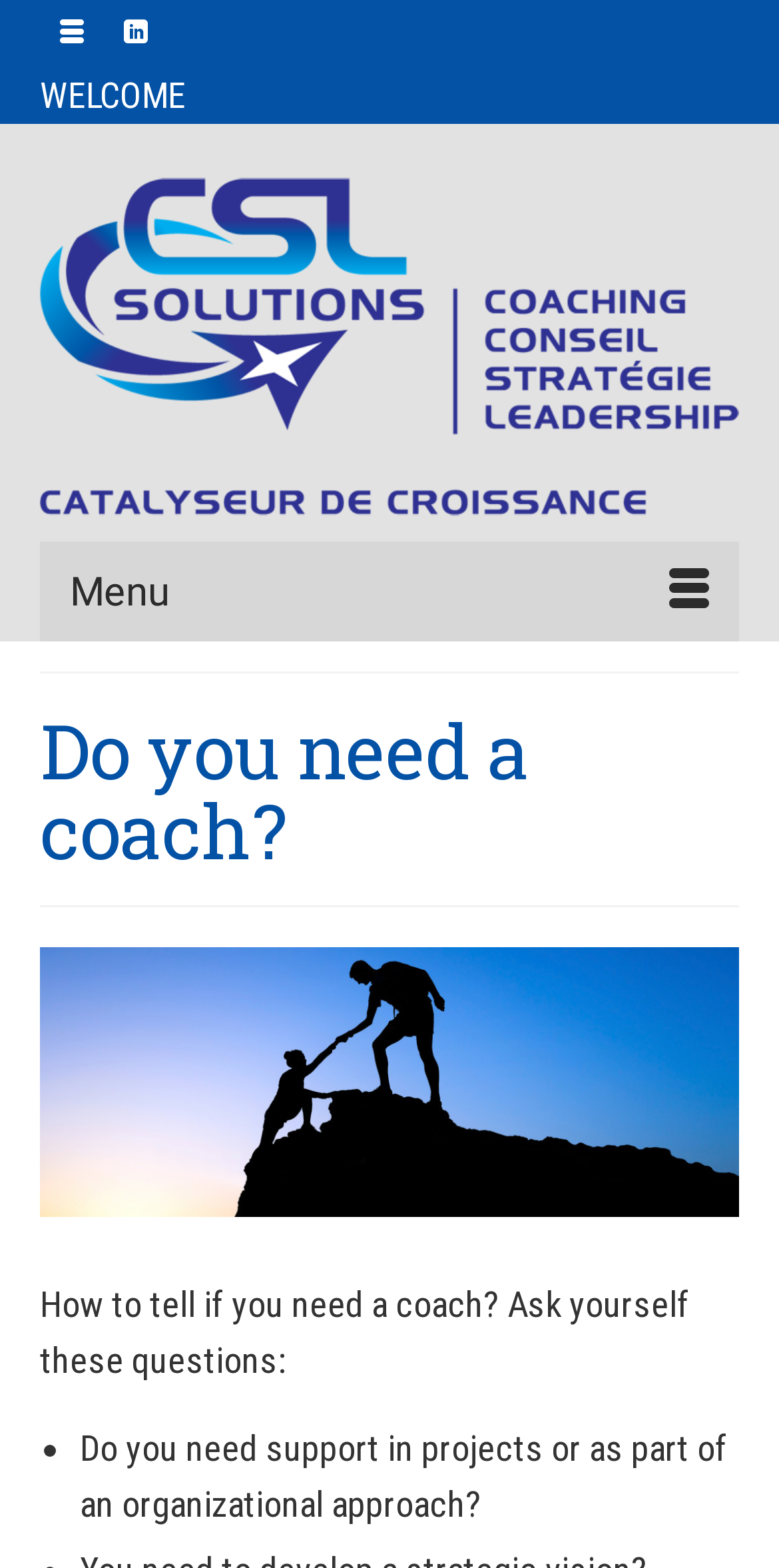What is the position of the 'Menu' button?
Please give a detailed answer to the question using the information shown in the image.

The position of the 'Menu' button can be determined by looking at its bounding box coordinates. The y1 coordinate is 0.345, which is relatively high, indicating that it is at the top of the webpage. The x1 coordinate is 0.051, which is relatively low, indicating that it is on the right side of the webpage. Therefore, the 'Menu' button is located at the top-right corner of the webpage.